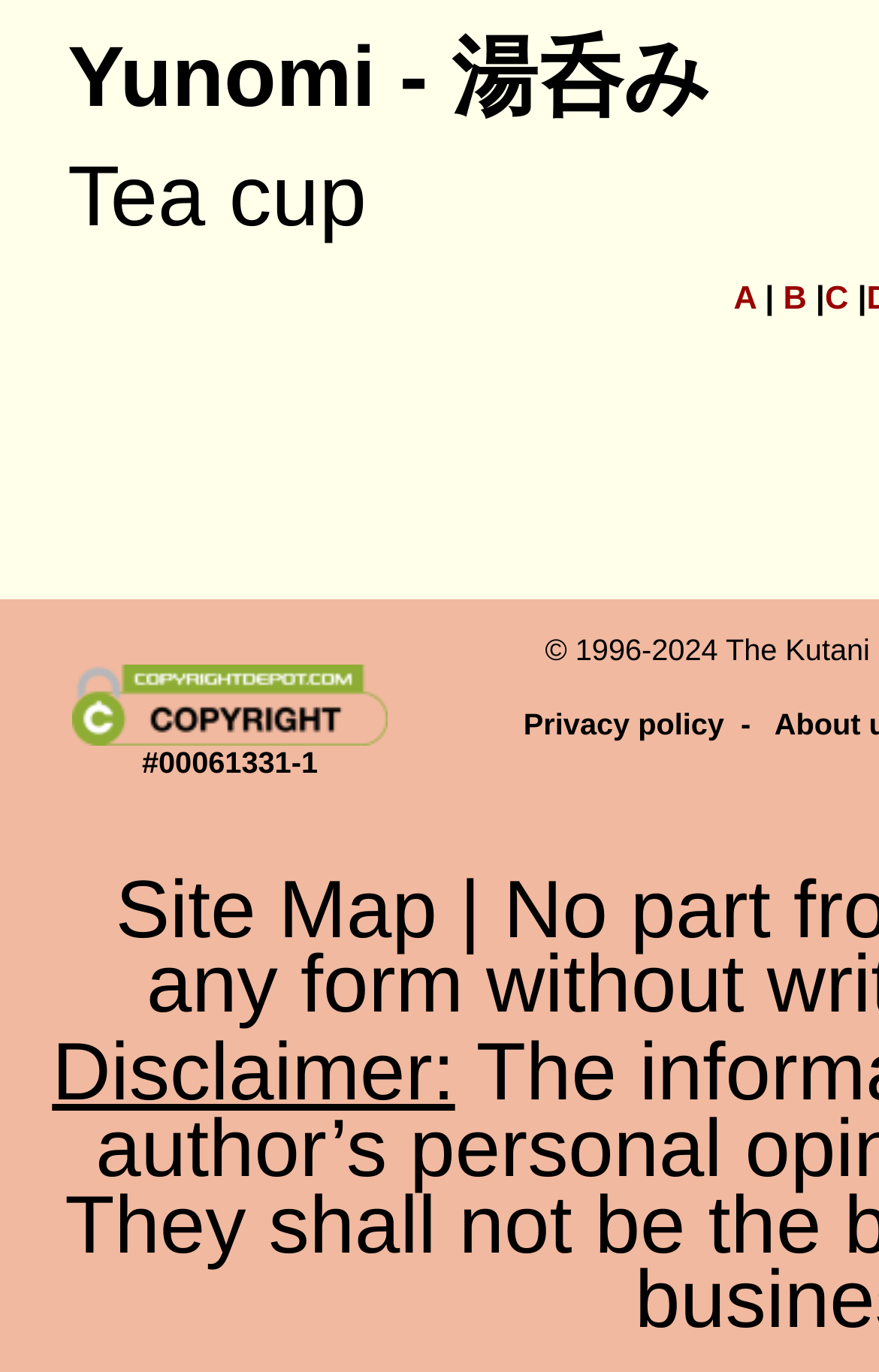Find the UI element described as: "Site Map" and predict its bounding box coordinates. Ensure the coordinates are four float numbers between 0 and 1, [left, top, right, bottom].

[0.131, 0.628, 0.497, 0.695]